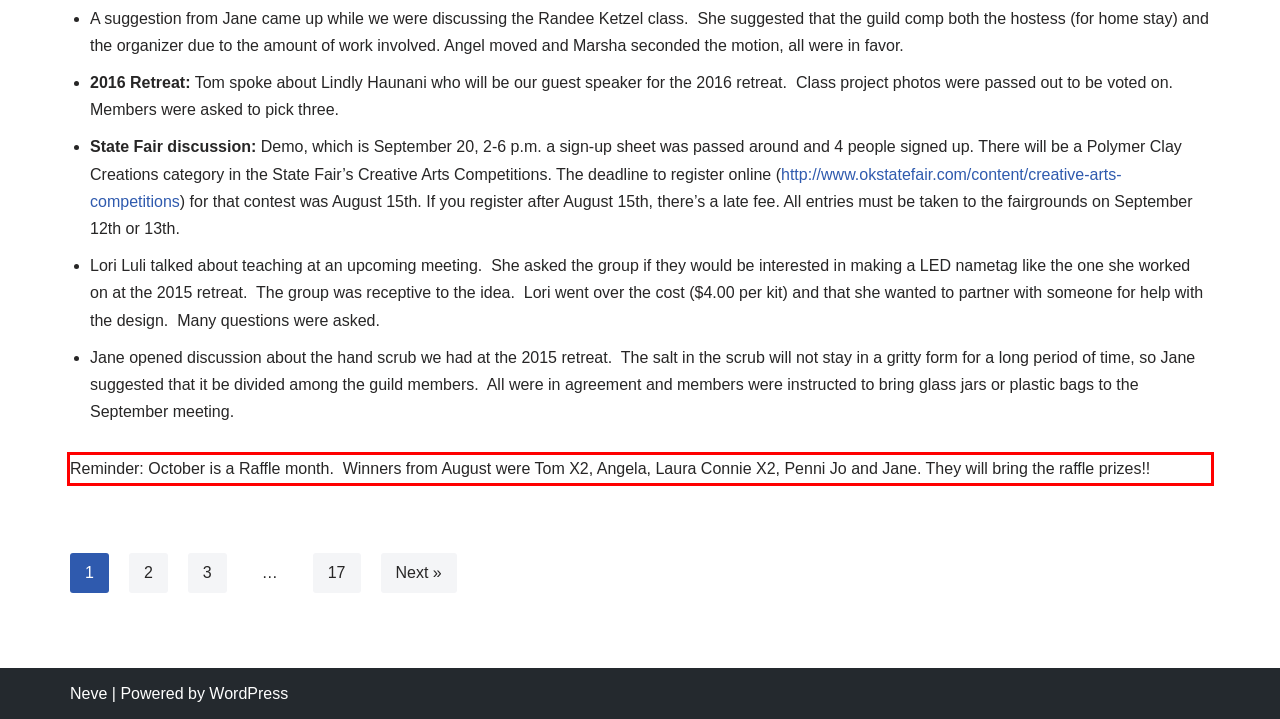Please take the screenshot of the webpage, find the red bounding box, and generate the text content that is within this red bounding box.

Reminder: October is a Raffle month. Winners from August were Tom X2, Angela, Laura Connie X2, Penni Jo and Jane. They will bring the raffle prizes!!